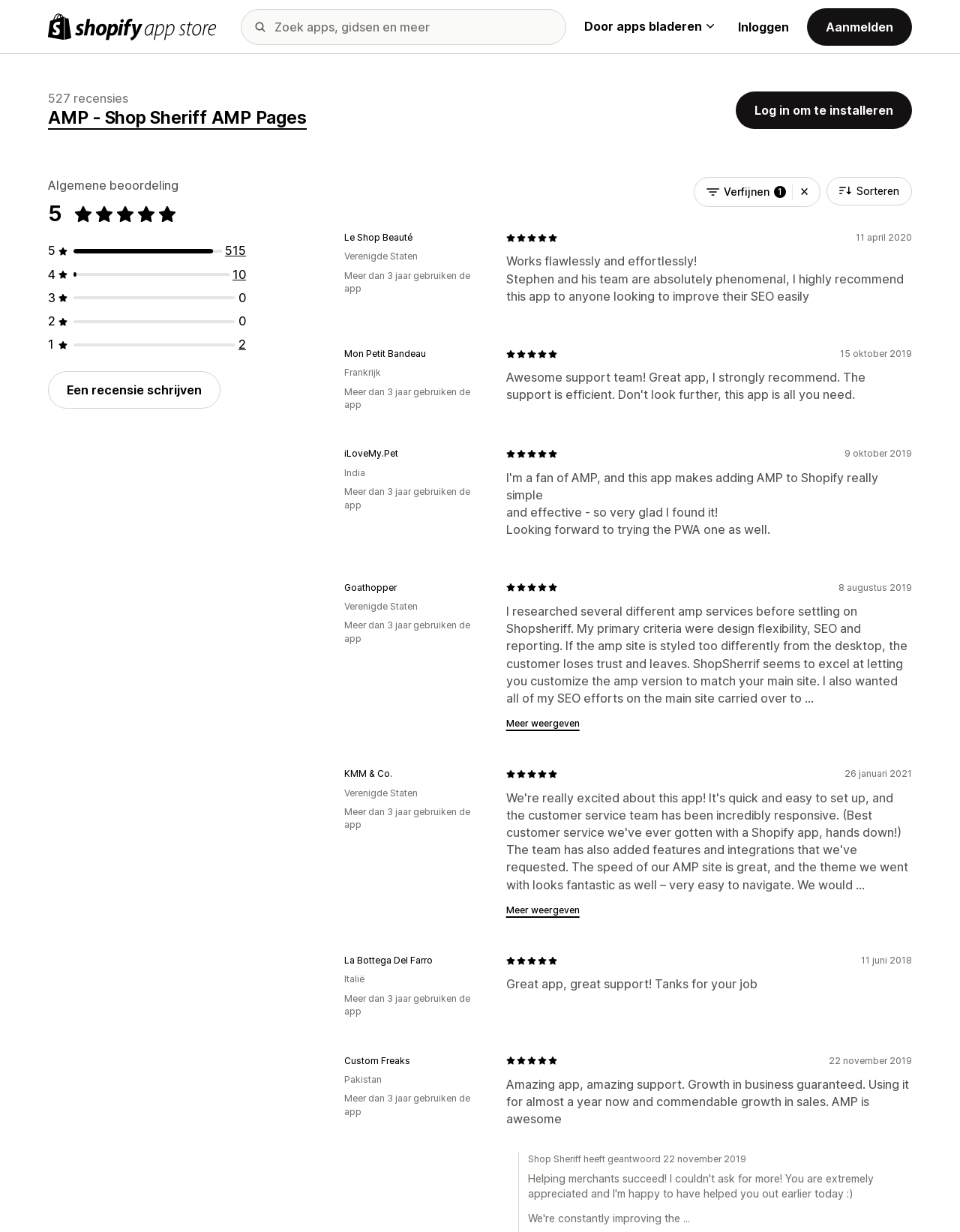Locate the bounding box coordinates of the element to click to perform the following action: 'Sort reviews'. The coordinates should be given as four float values between 0 and 1, in the form of [left, top, right, bottom].

[0.861, 0.144, 0.95, 0.167]